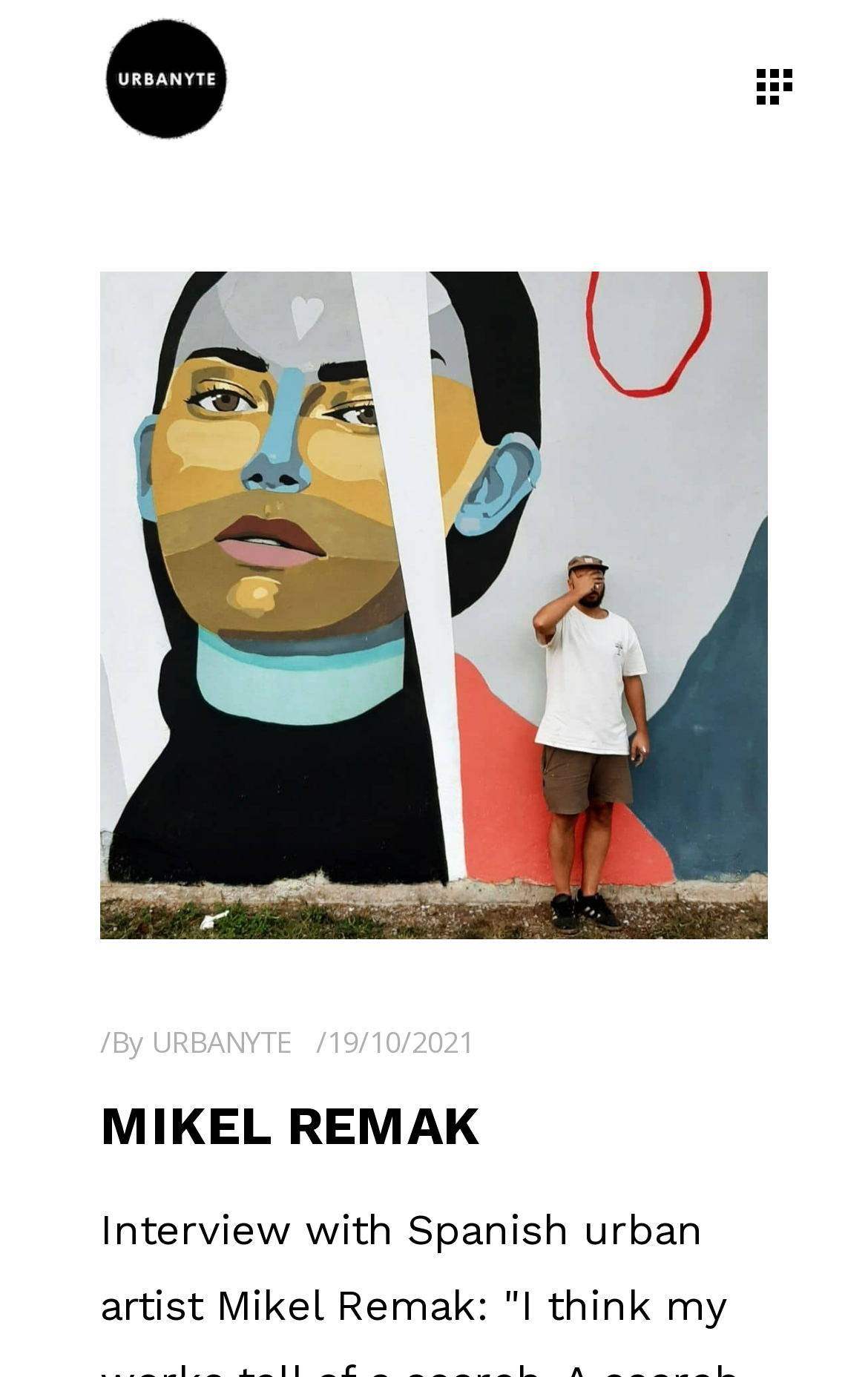Provide a brief response to the question below using one word or phrase:
What is the relationship between the author and the article?

By